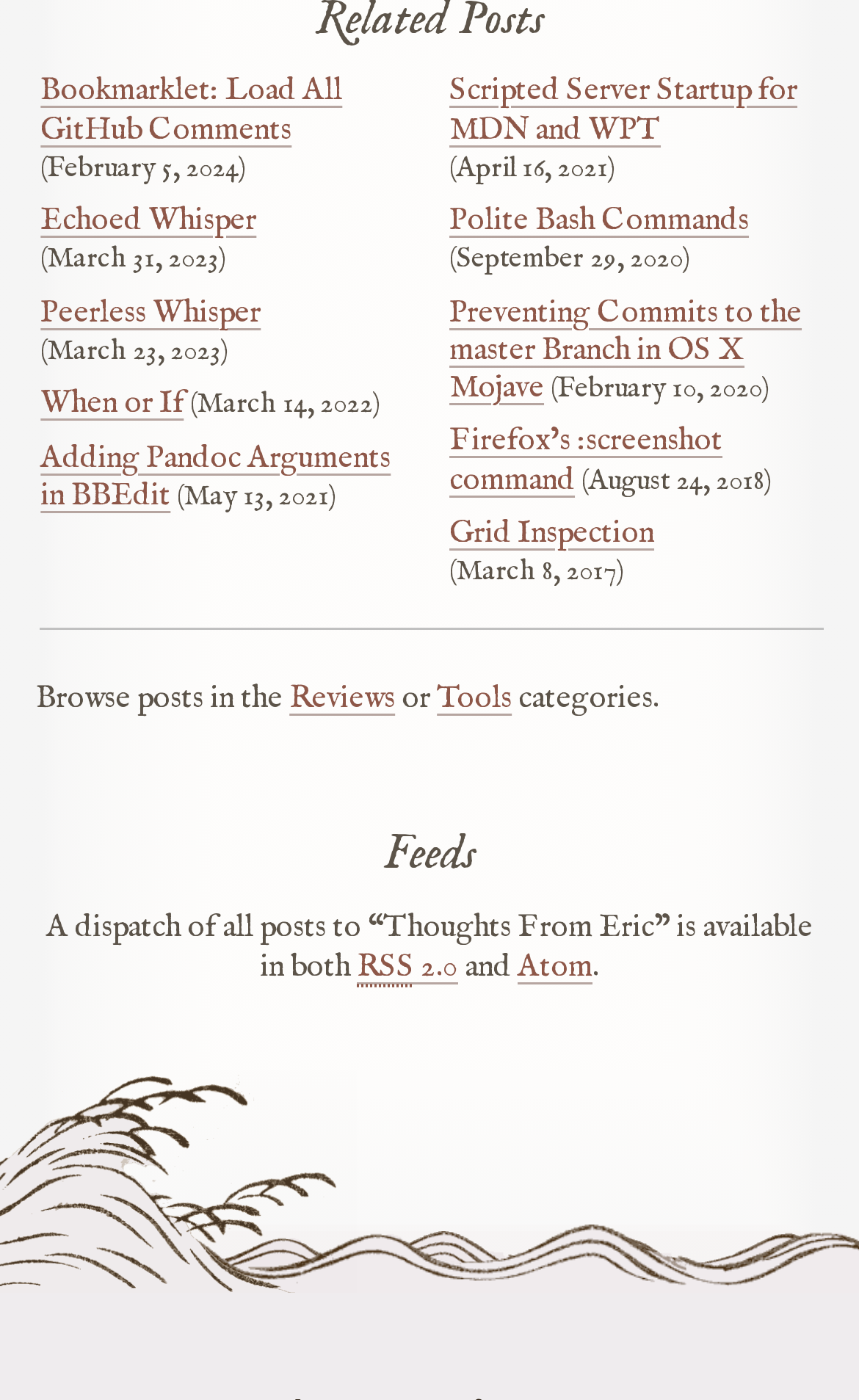Highlight the bounding box coordinates of the element that should be clicked to carry out the following instruction: "Browse posts in 'Reviews'". The coordinates must be given as four float numbers ranging from 0 to 1, i.e., [left, top, right, bottom].

[0.337, 0.484, 0.46, 0.512]